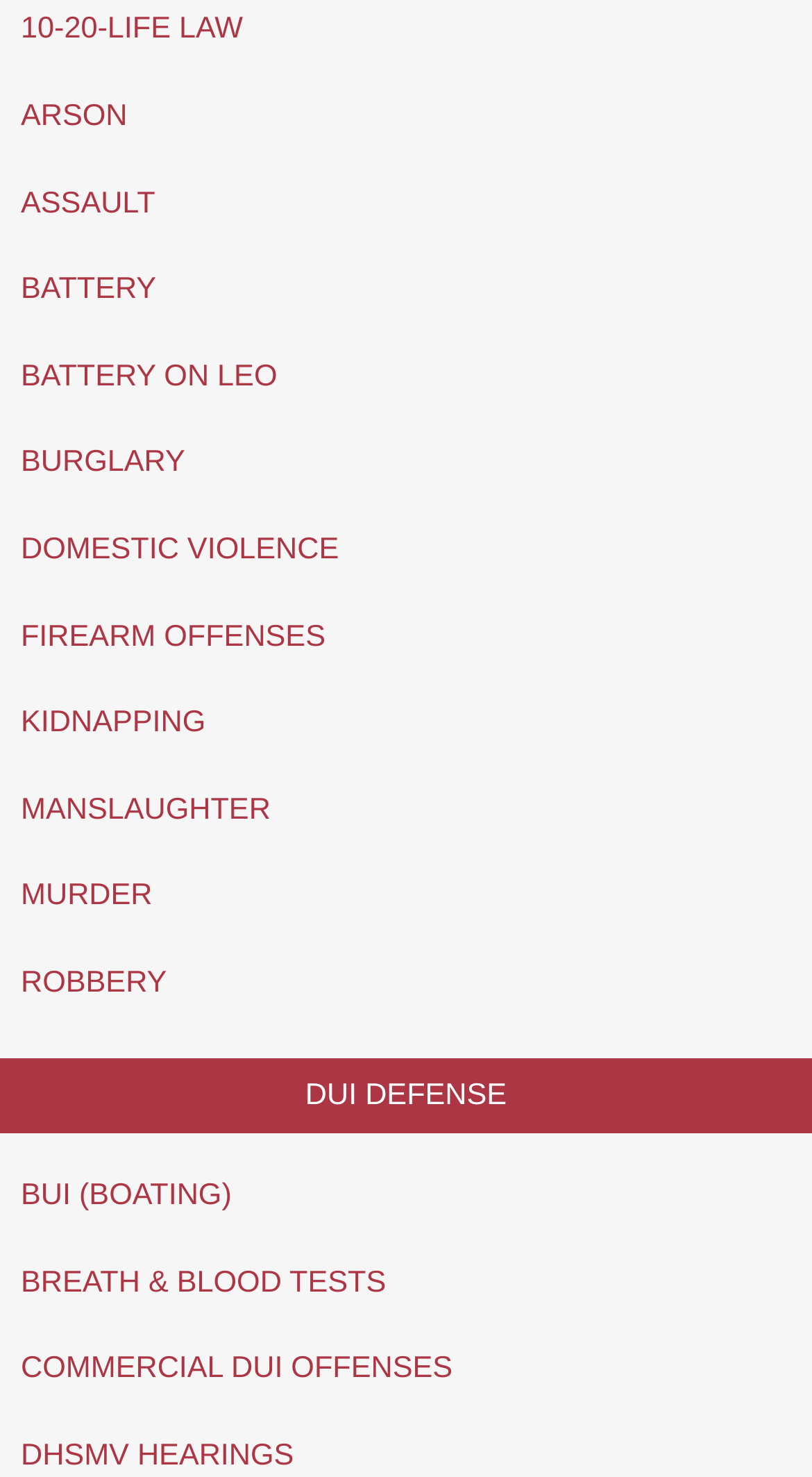Pinpoint the bounding box coordinates of the element to be clicked to execute the instruction: "Check DHSMV HEARINGS".

[0.026, 0.974, 0.362, 0.997]